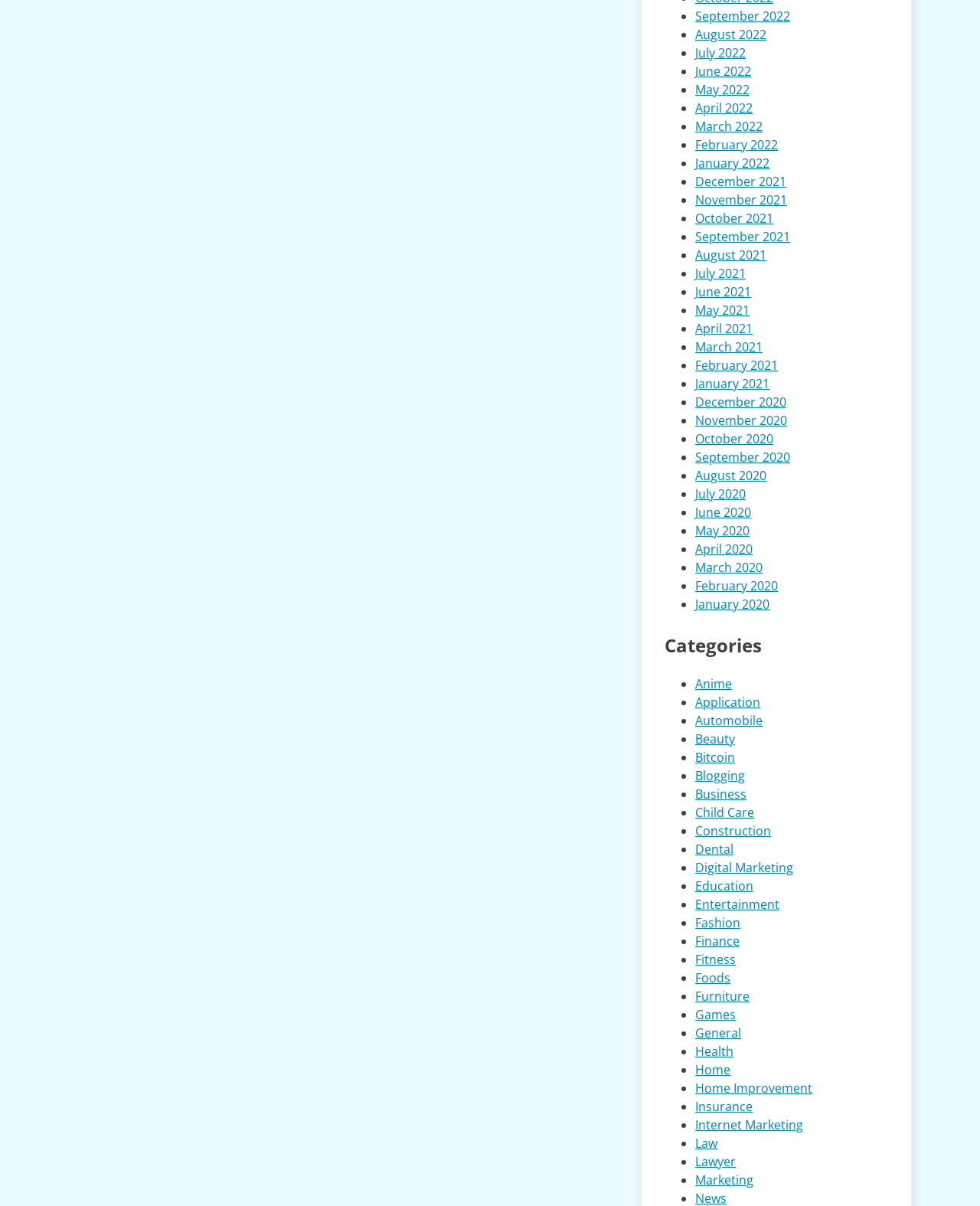Bounding box coordinates must be specified in the format (top-left x, top-left y, bottom-right x, bottom-right y). All values should be floating point numbers between 0 and 1. What are the bounding box coordinates of the UI element described as: Furniture

[0.709, 0.819, 0.765, 0.833]